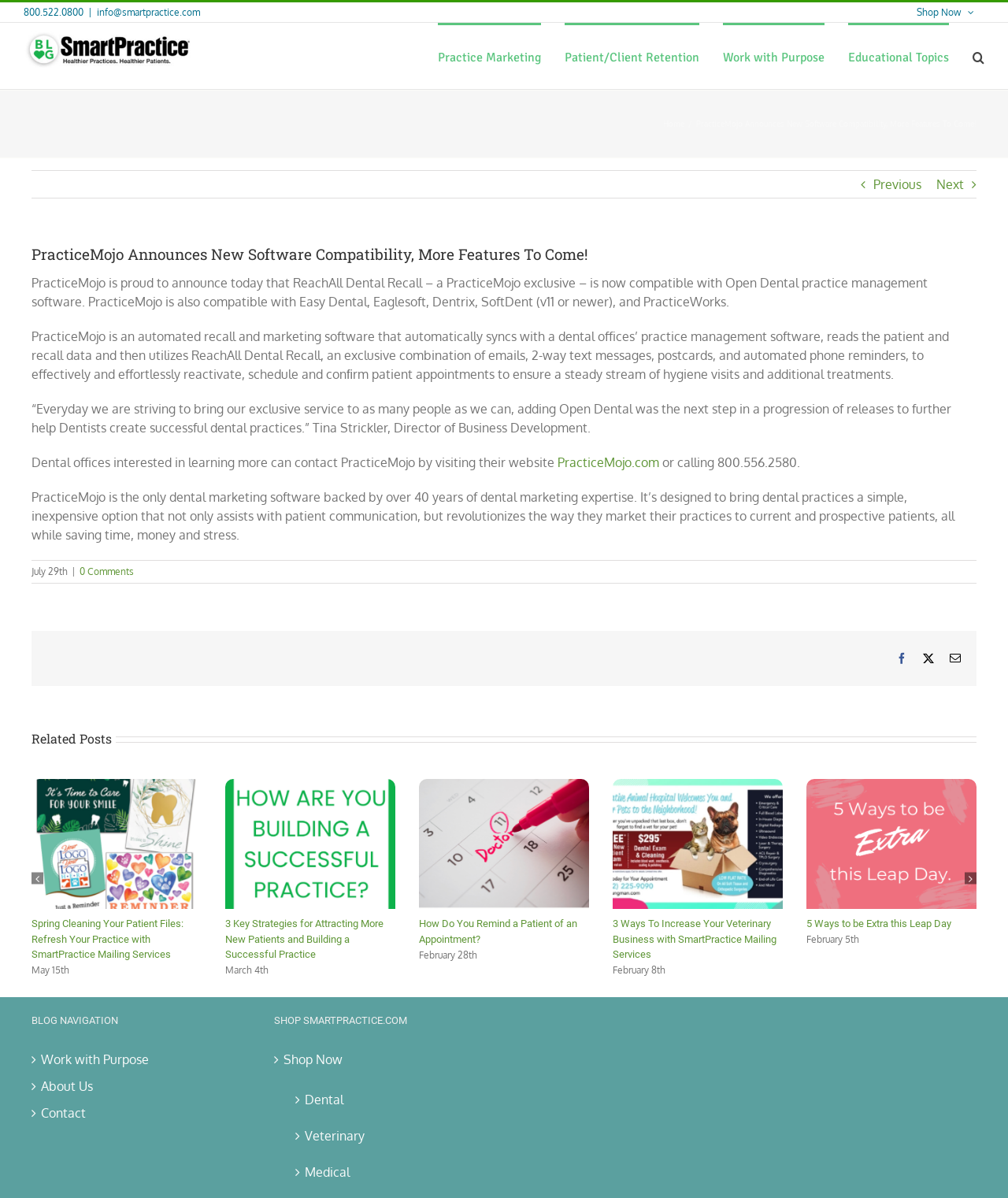Please identify the bounding box coordinates of the element that needs to be clicked to execute the following command: "Search for something". Provide the bounding box using four float numbers between 0 and 1, formatted as [left, top, right, bottom].

[0.965, 0.019, 0.977, 0.074]